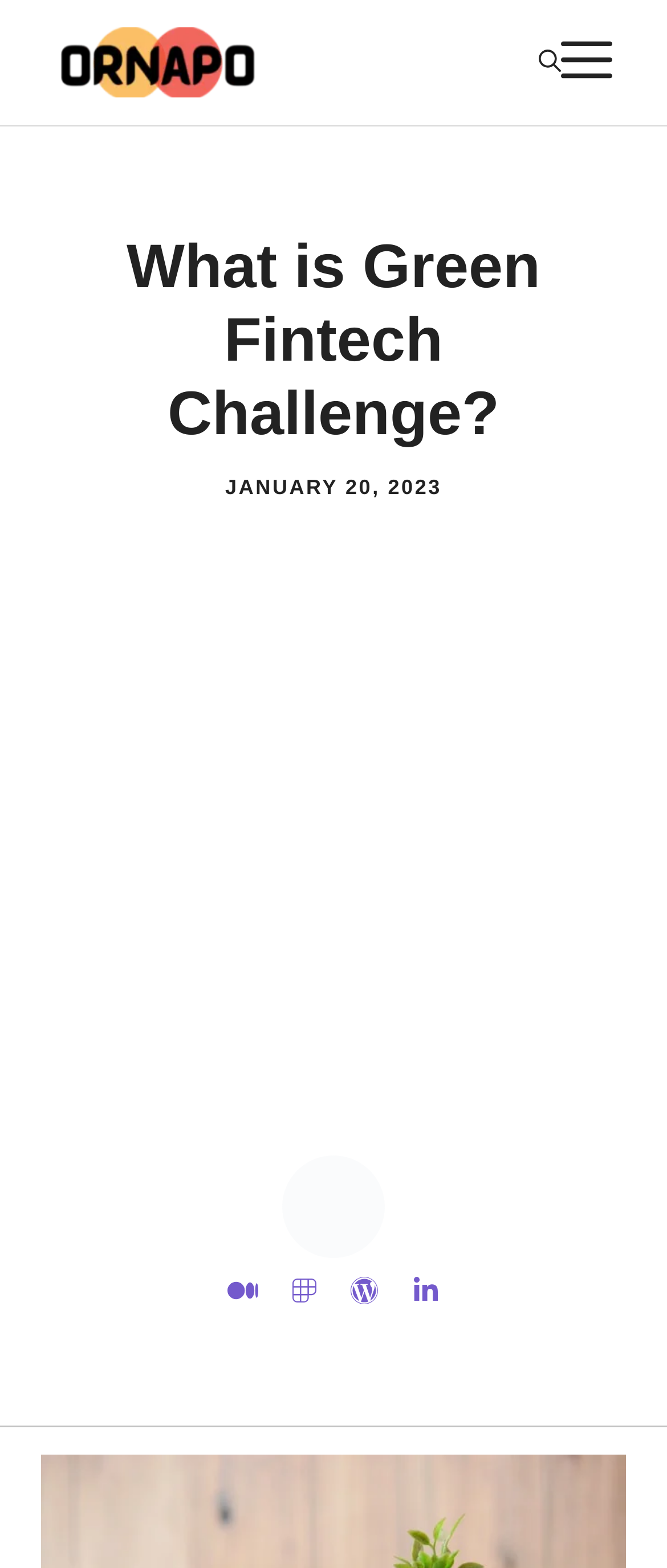Determine the bounding box of the UI element mentioned here: "Menu". The coordinates must be in the format [left, top, right, bottom] with values ranging from 0 to 1.

[0.841, 0.017, 0.918, 0.062]